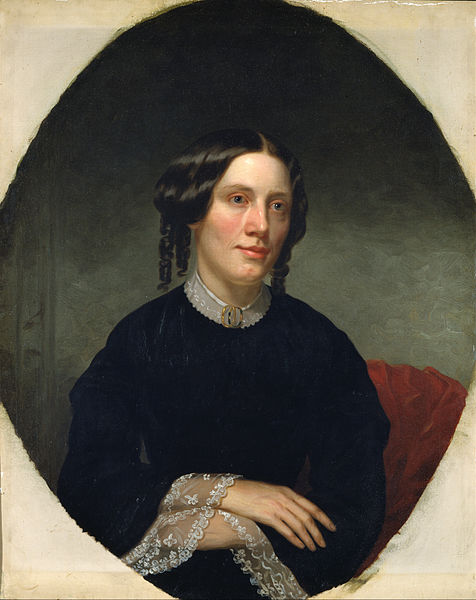What is the significance of Harriet Beecher Stowe's work?
Utilize the image to construct a detailed and well-explained answer.

According to the caption, Harriet Beecher Stowe's work greatly impacted public opinion on slavery and contributed significantly to the abolitionist movement, making her a key figure in American literature and history.